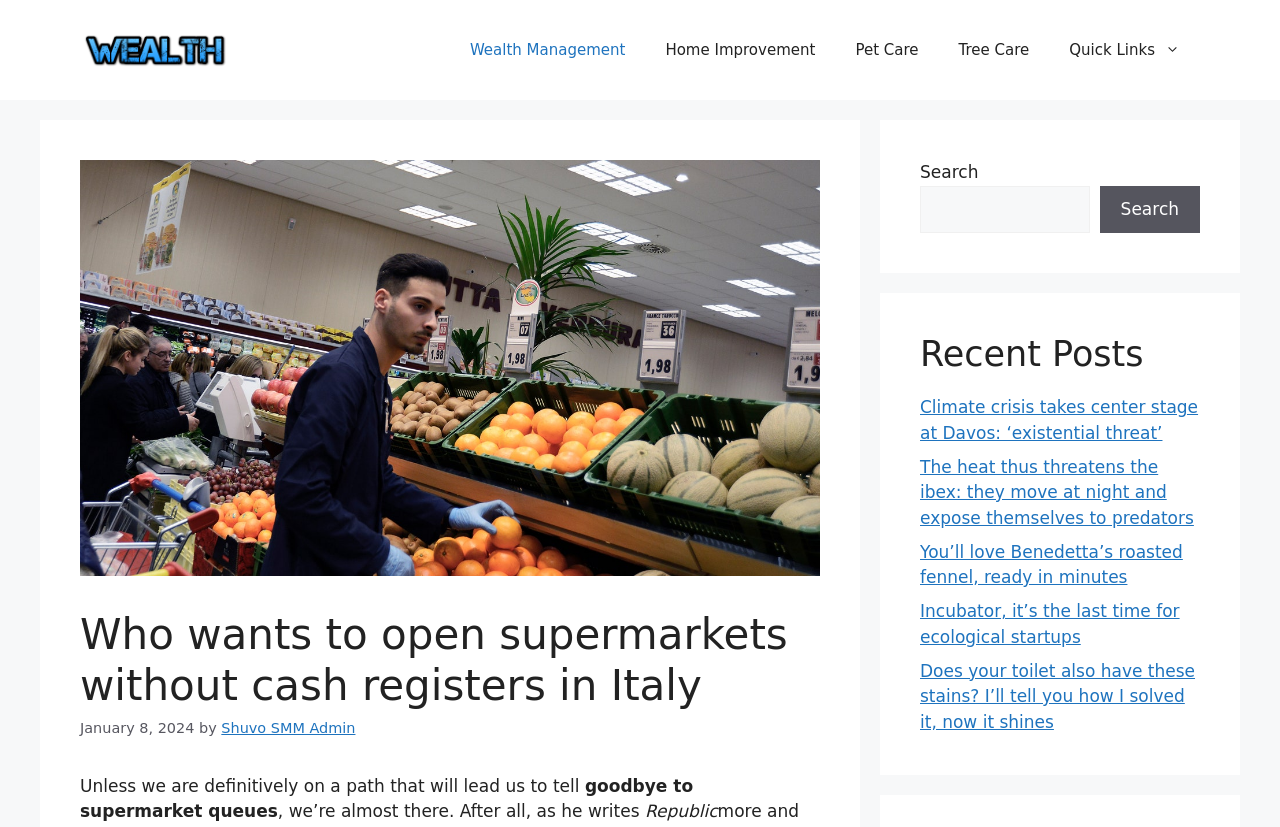Can you identify and provide the main heading of the webpage?

Who wants to open supermarkets without cash registers in Italy